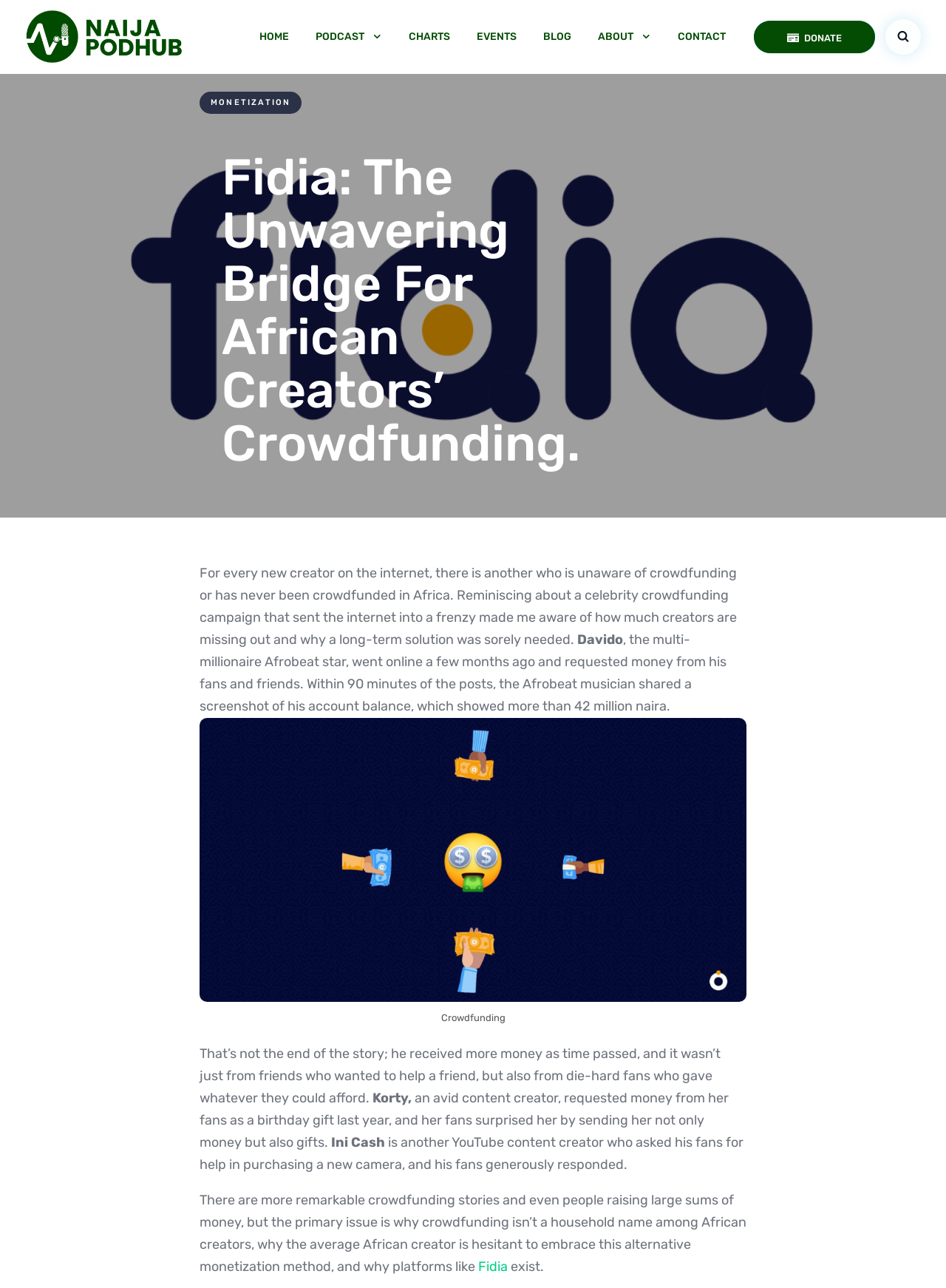Determine the bounding box coordinates for the area that should be clicked to carry out the following instruction: "Click the 'DONATE' link".

[0.797, 0.016, 0.925, 0.041]